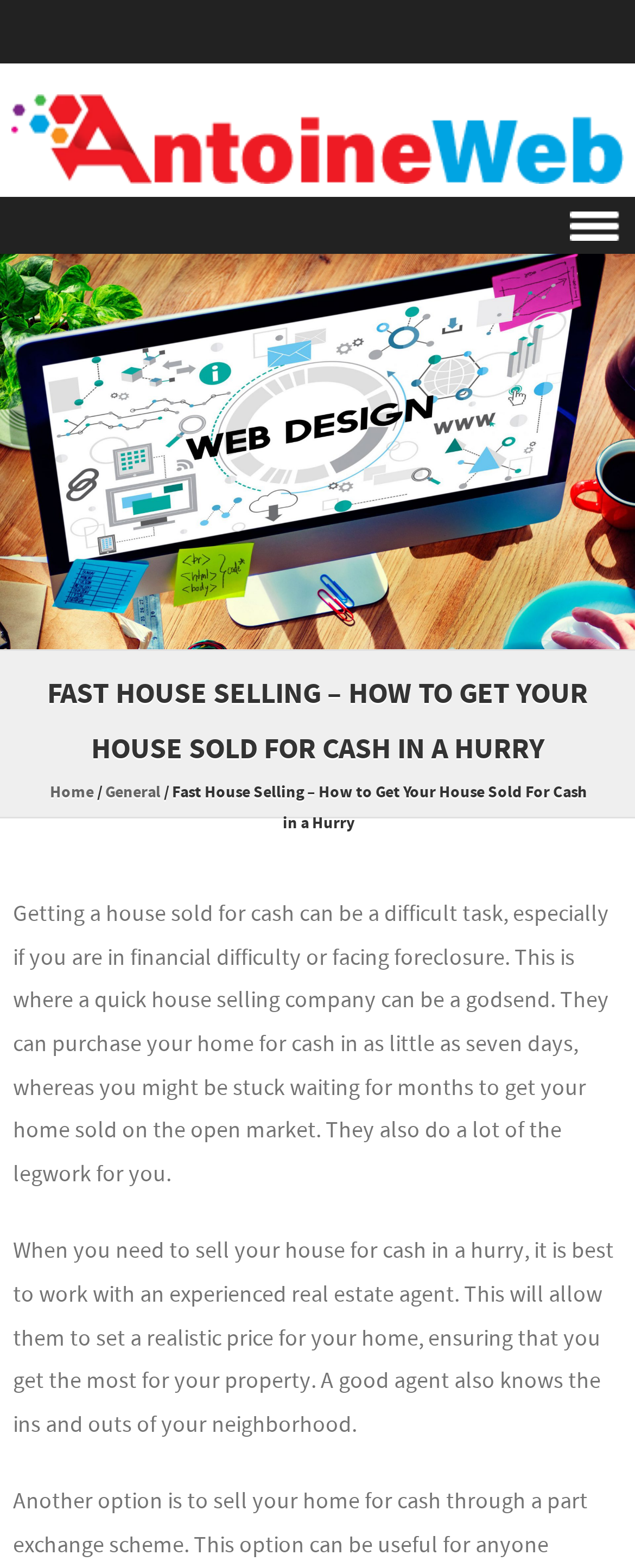What is the role of a real estate agent in selling a house for cash?
Based on the image, answer the question with as much detail as possible.

I found the answer by reading the text on the webpage, which states that an experienced real estate agent can 'set a realistic price for your home, ensuring that you get the most for your property'. This implies that the role of a real estate agent is to determine a fair and realistic price for the house.